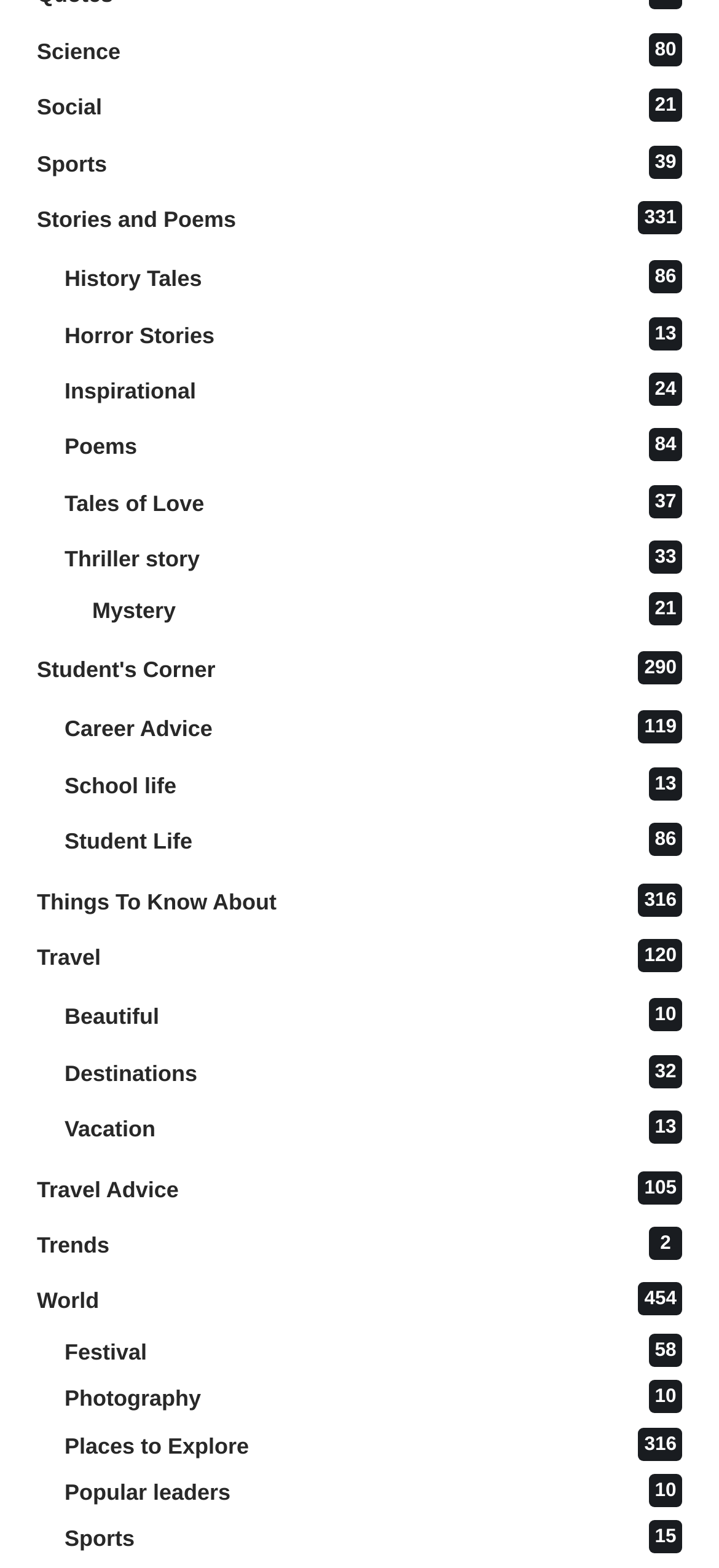Please identify the bounding box coordinates of the area that needs to be clicked to follow this instruction: "Click on Science 80".

[0.051, 0.015, 0.949, 0.051]